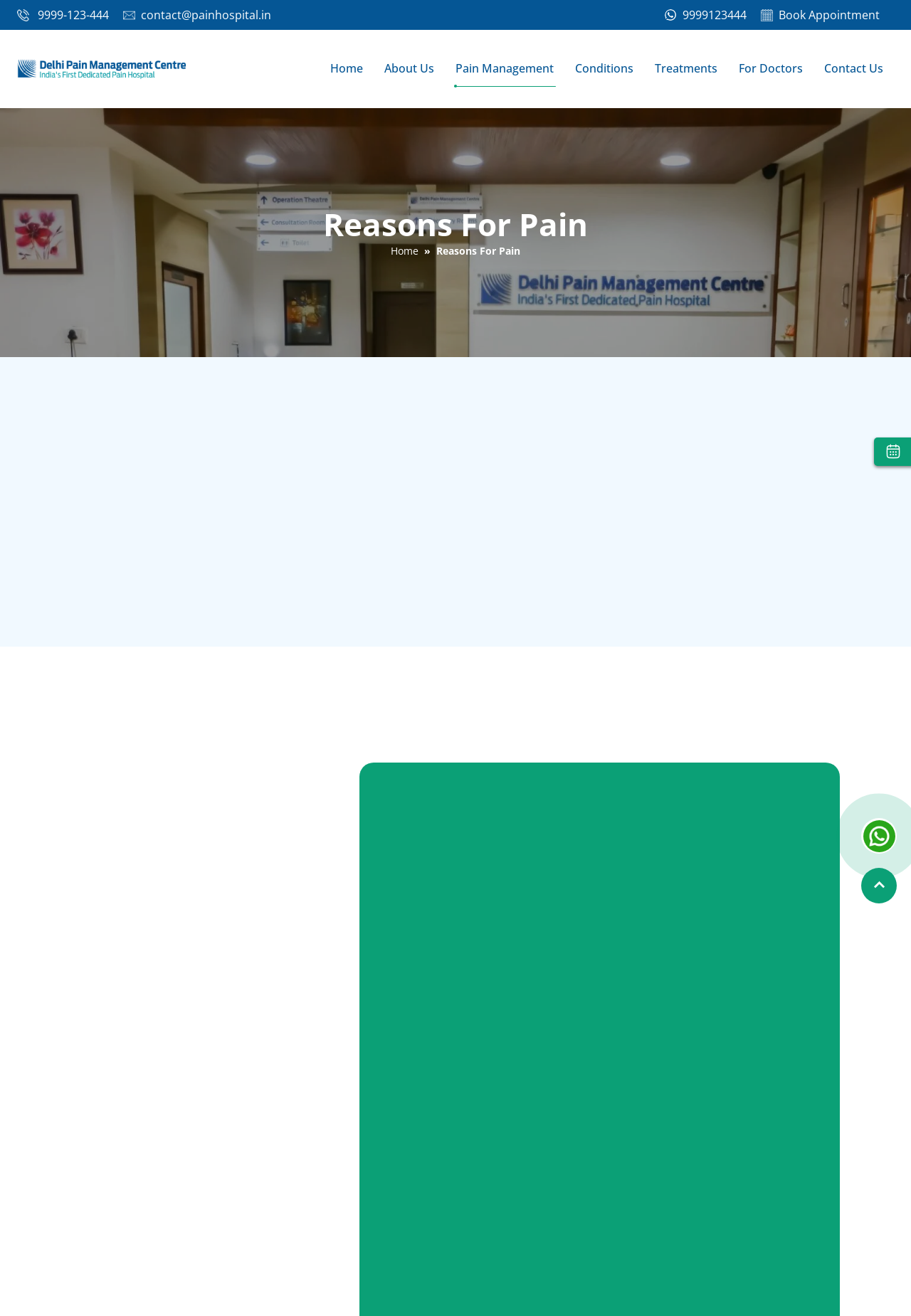Give a detailed account of the webpage's layout and content.

This webpage is about the Delhi Pain Management Centre (DPMC) and focuses on explaining the pain mechanism. At the top-left corner, there is a logo of DPMC, accompanied by a link to the centre's name. Below the logo, there is a navigation menu with links to various sections, including Home, About Us, Pain Management, Conditions, Treatments, For Doctors, and Contact Us.

On the top-right corner, there are several links and contact information, including phone numbers and an email address. There is also a "Book Appointment" link. 

The main content of the webpage is divided into two sections. The first section has a header with the title "Reasons For Pain" and a brief description. Below the header, there is a link to the Home page. The second section appears to be the main article, which explains the pain mechanism.

At the bottom-right corner, there are two icons: a calendar and a WhatsApp icon, which may be used for booking appointments or contacting the centre. There is also a "scroll-top" button that allows users to scroll back to the top of the page.